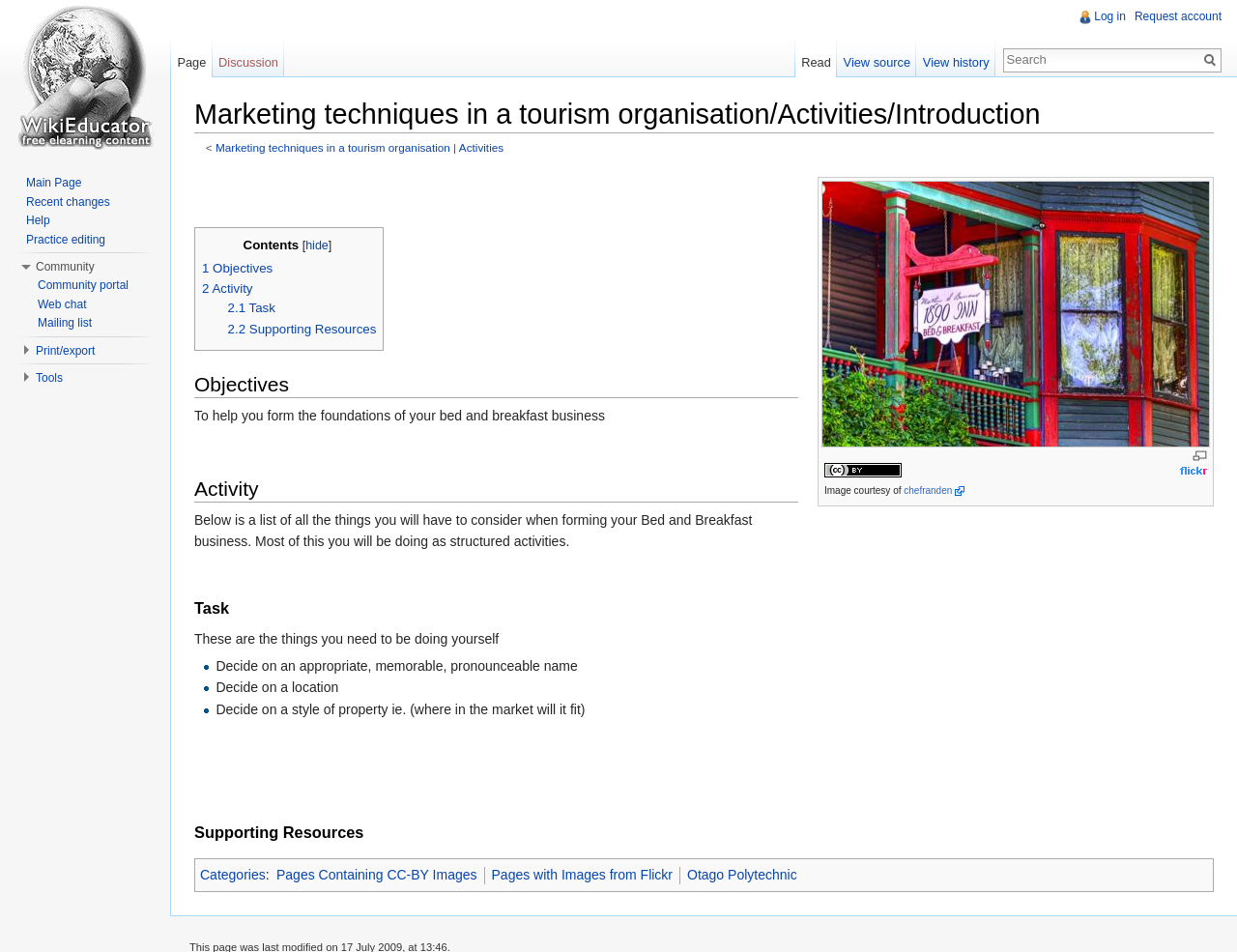Please find and generate the text of the main header of the webpage.

Marketing techniques in a tourism organisation/Activities/Introduction